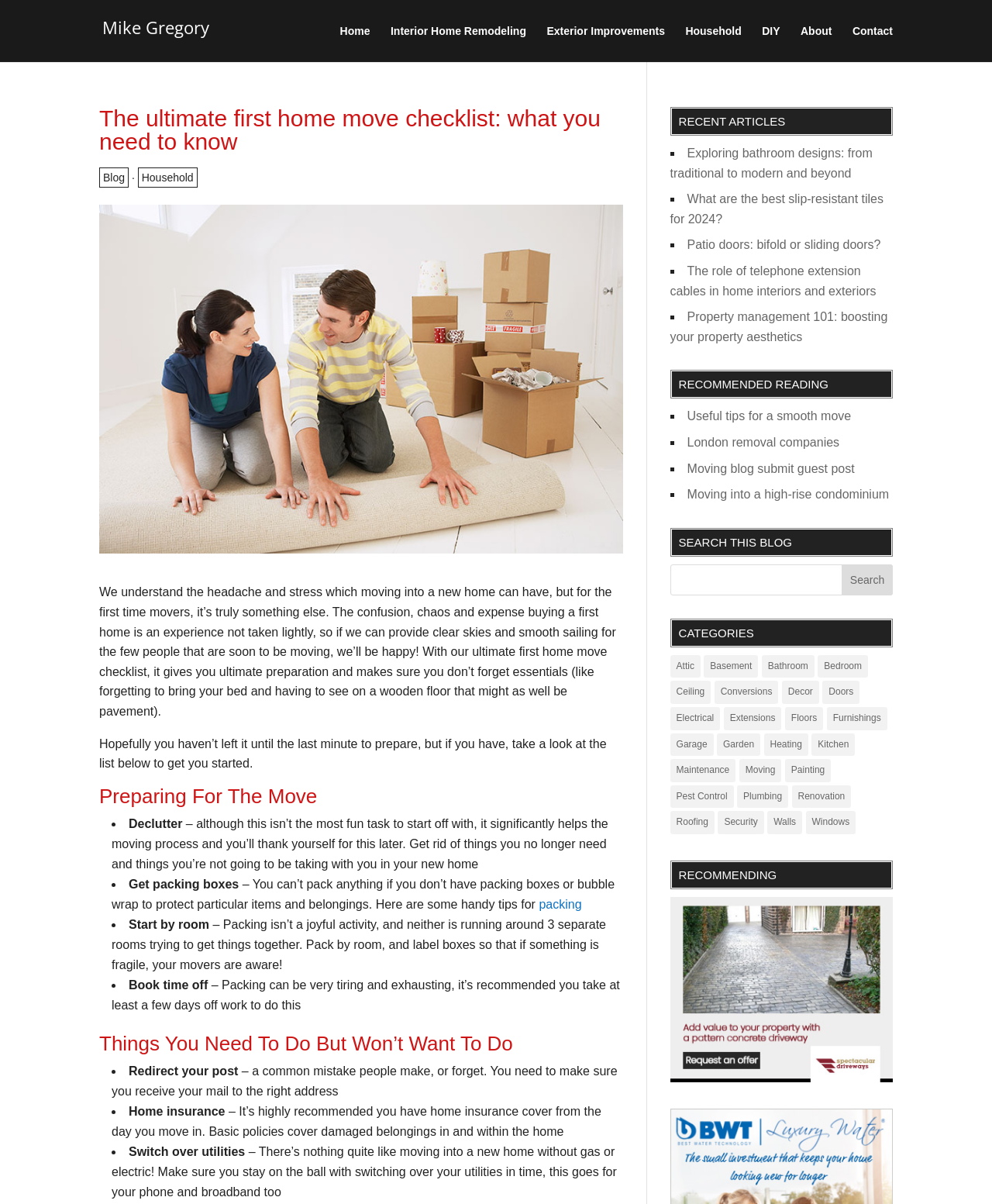Could you provide the bounding box coordinates for the portion of the screen to click to complete this instruction: "Read the 'Preparing For The Move' section"?

[0.1, 0.653, 0.628, 0.676]